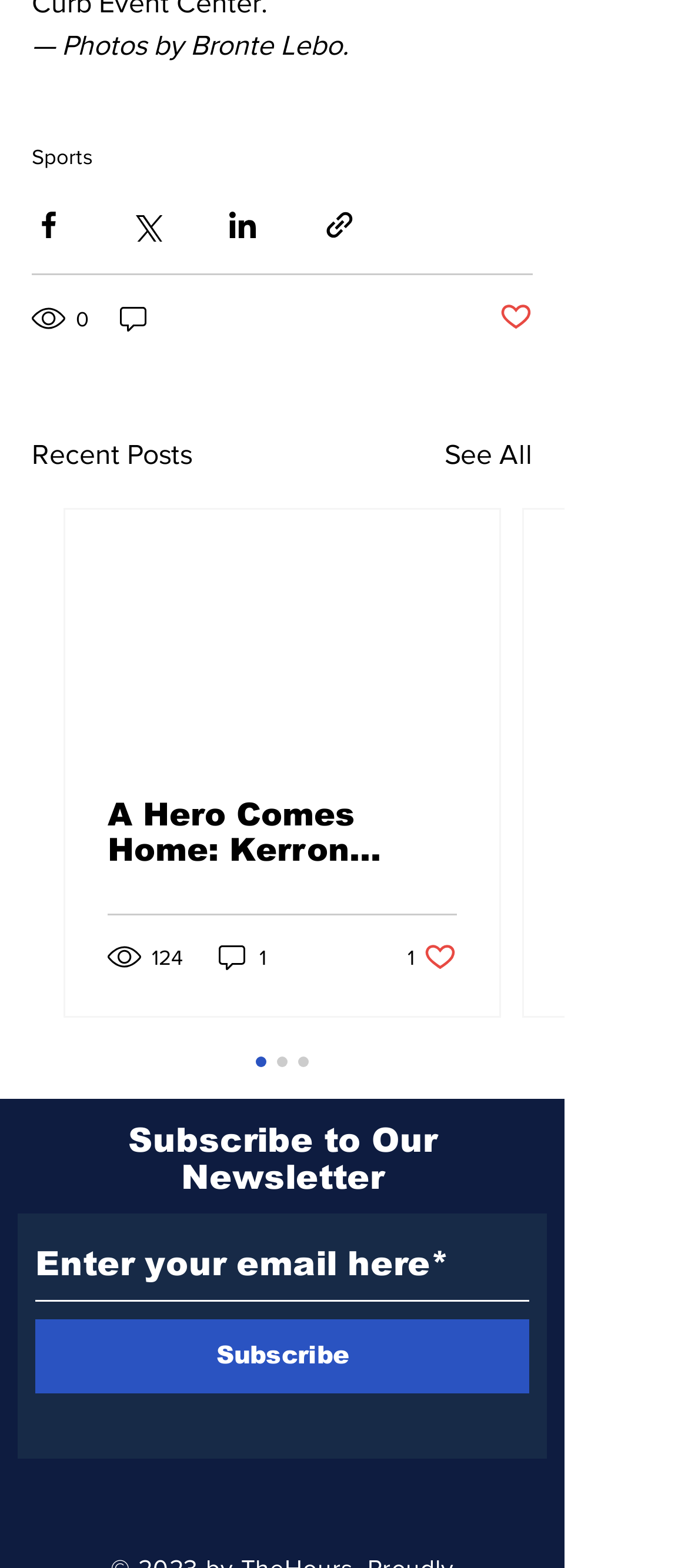Please locate the bounding box coordinates of the element that should be clicked to achieve the given instruction: "Share via Facebook".

[0.046, 0.133, 0.095, 0.154]